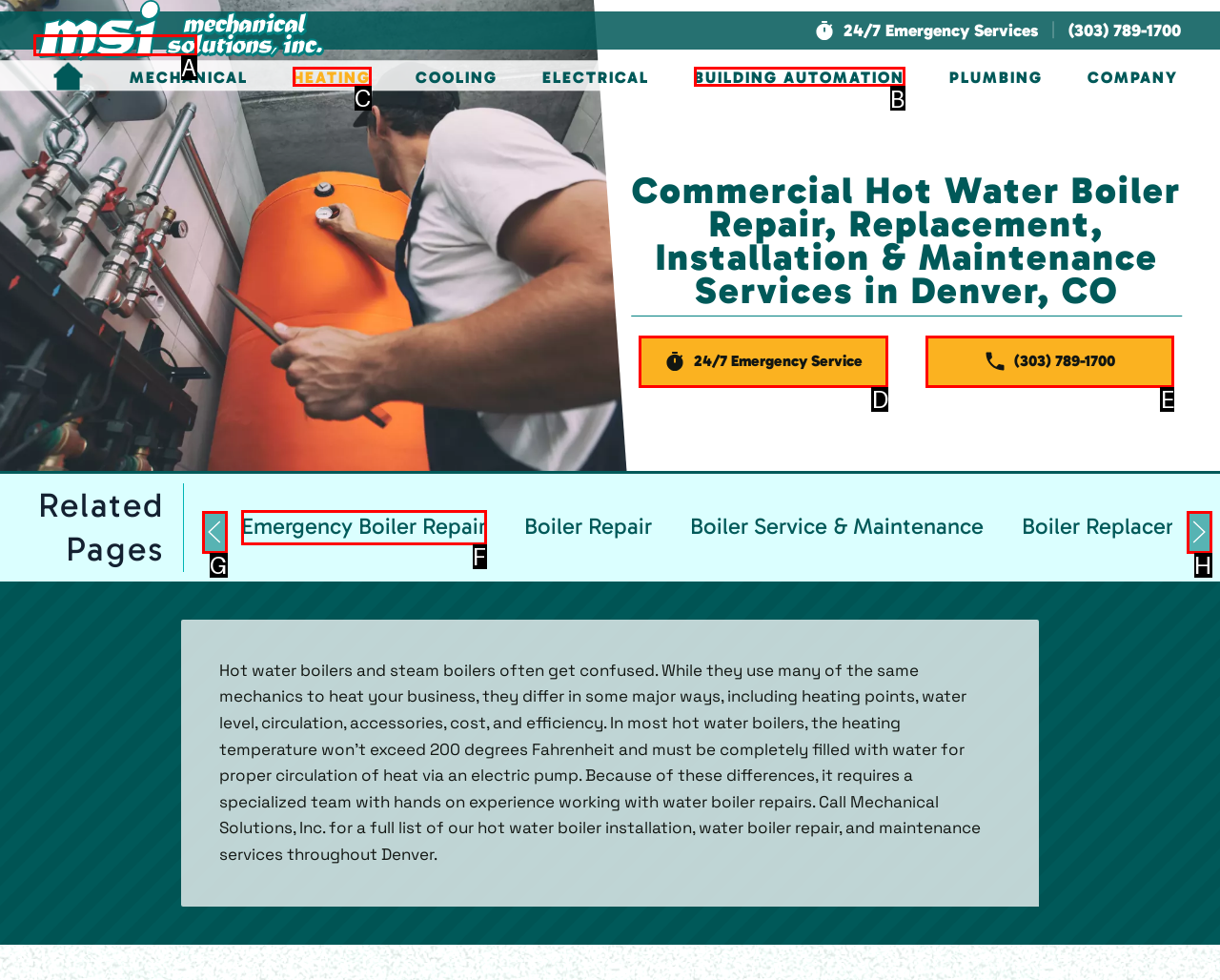Point out the letter of the HTML element you should click on to execute the task: Navigate to the 'HEATING' menu
Reply with the letter from the given options.

C